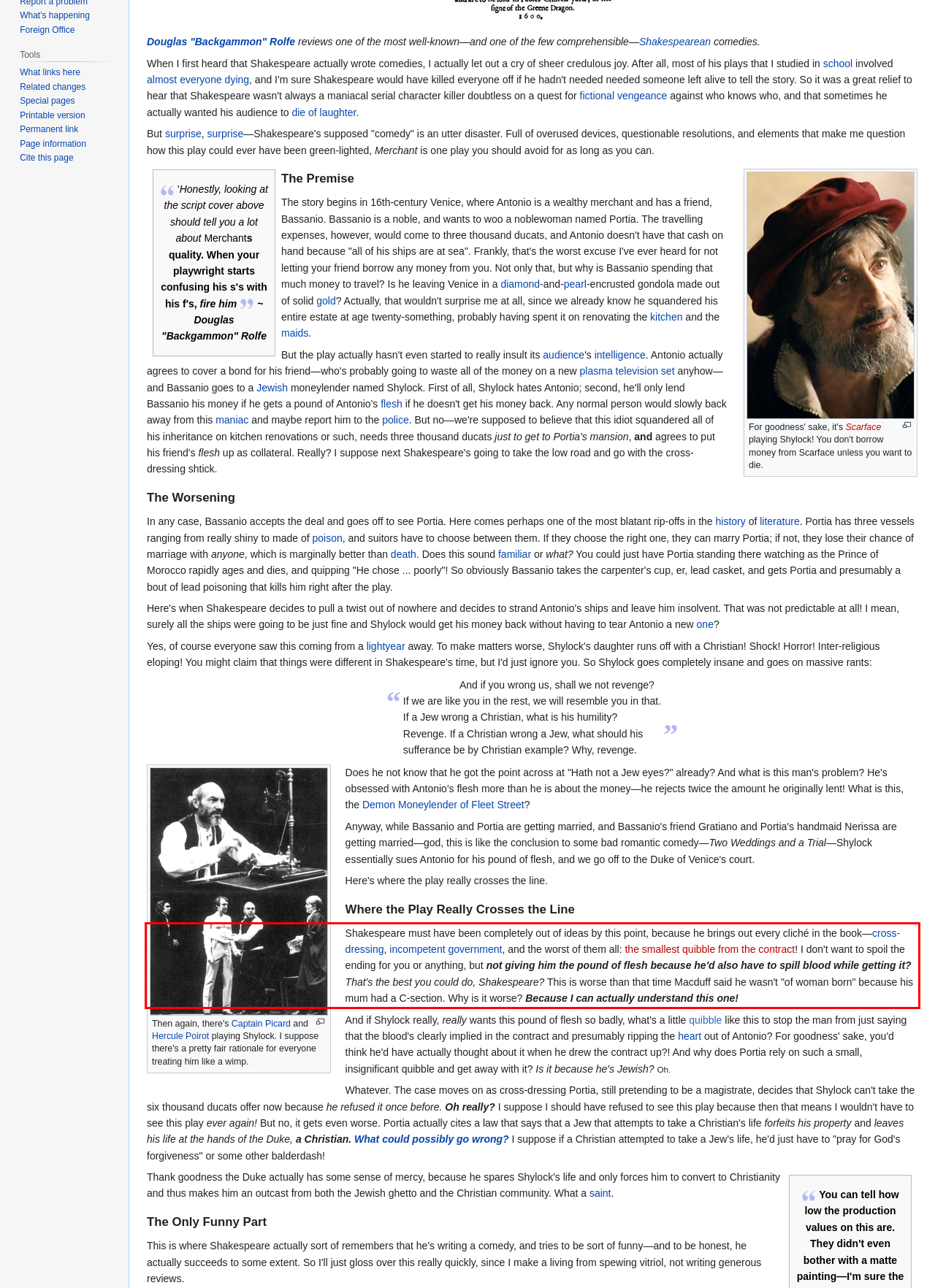Please perform OCR on the text within the red rectangle in the webpage screenshot and return the text content.

Shakespeare must have been completely out of ideas by this point, because he brings out every cliché in the book—cross-dressing, incompetent government, and the worst of them all: the smallest quibble from the contract! I don't want to spoil the ending for you or anything, but not giving him the pound of flesh because he'd also have to spill blood while getting it? That's the best you could do, Shakespeare? This is worse than that time Macduff said he wasn't "of woman born" because his mum had a C-section. Why is it worse? Because I can actually understand this one!